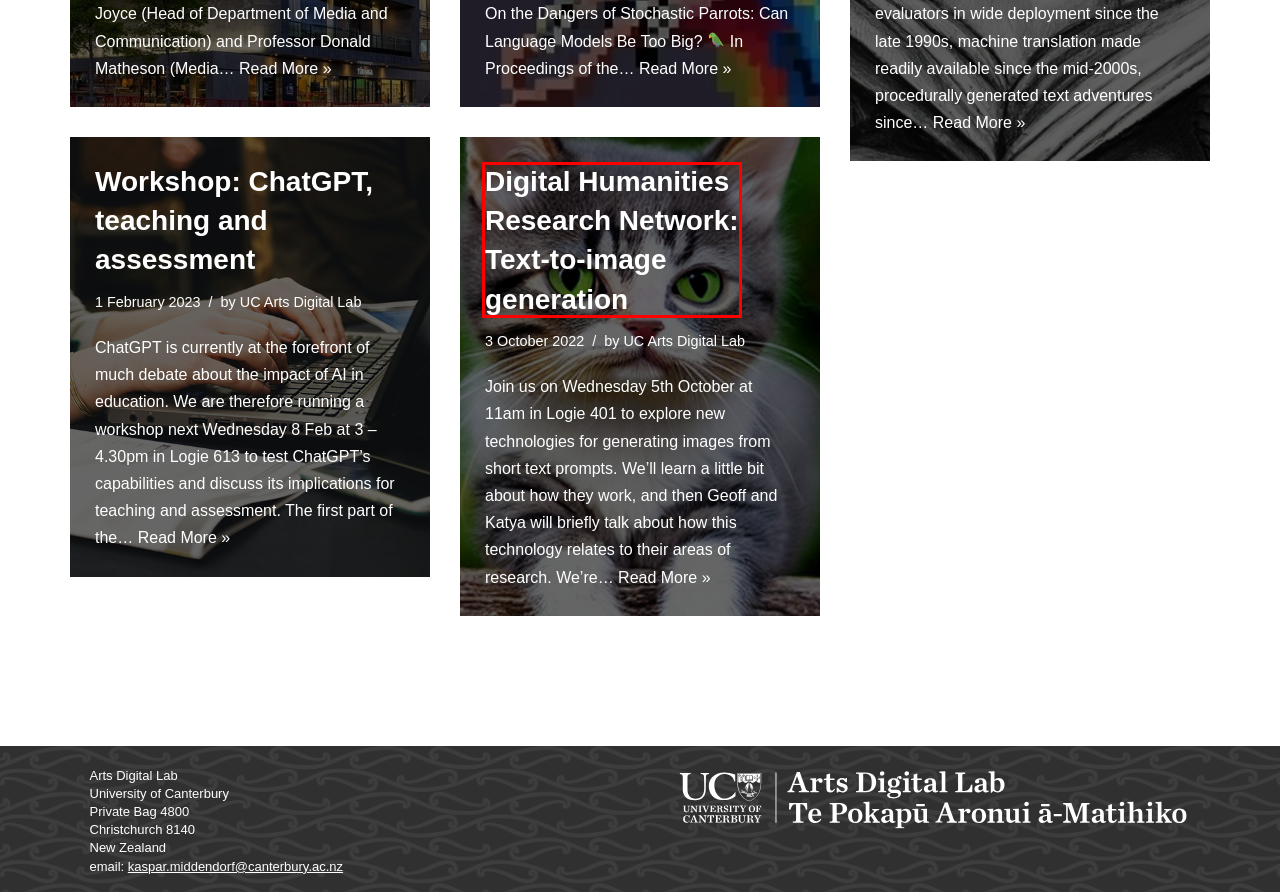You have a screenshot of a webpage with a red bounding box around an element. Identify the webpage description that best fits the new page that appears after clicking the selected element in the red bounding box. Here are the candidates:
A. Digital Humanities Research Network: On the Dangers of Stochastic Parrots – UC Arts Digital Lab
B. Workshop: ChatGPT, teaching and assessment – UC Arts Digital Lab
C. Digital Humanities Research Network: Text-to-image generation – UC Arts Digital Lab
D. Research Outputs – UC Arts Digital Lab
E. UC Arts Digital Lab – Te Pokapū Aronui ā-Matihiko
F. UC Arts Digital Lab – UC Arts Digital Lab
G. Election Special: Is Artificial Intelligence Dangerous for Democracy? – UC Arts Digital Lab
H. News – UC Arts Digital Lab

C